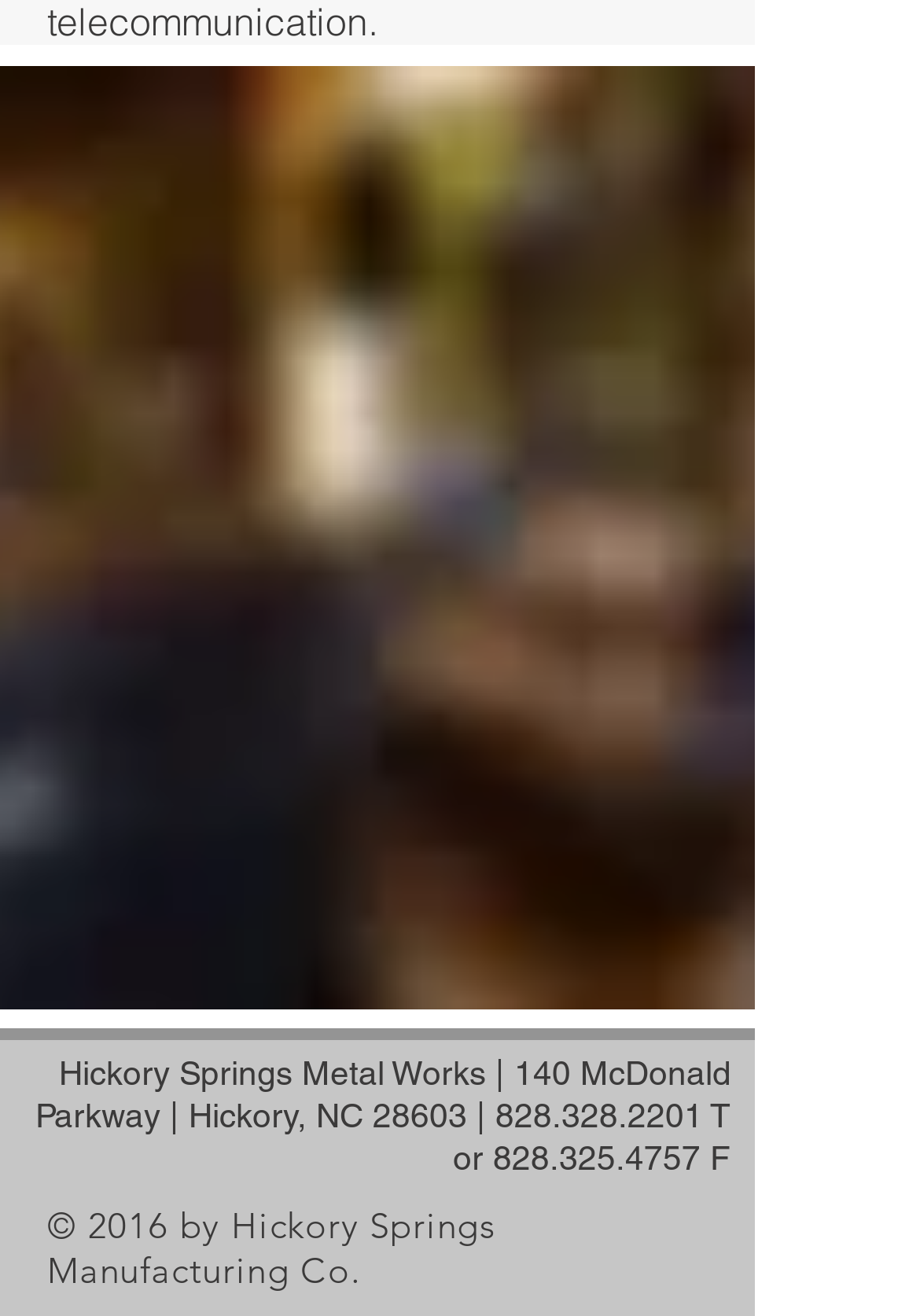What is the company name? Look at the image and give a one-word or short phrase answer.

Hickory Springs Metal Works